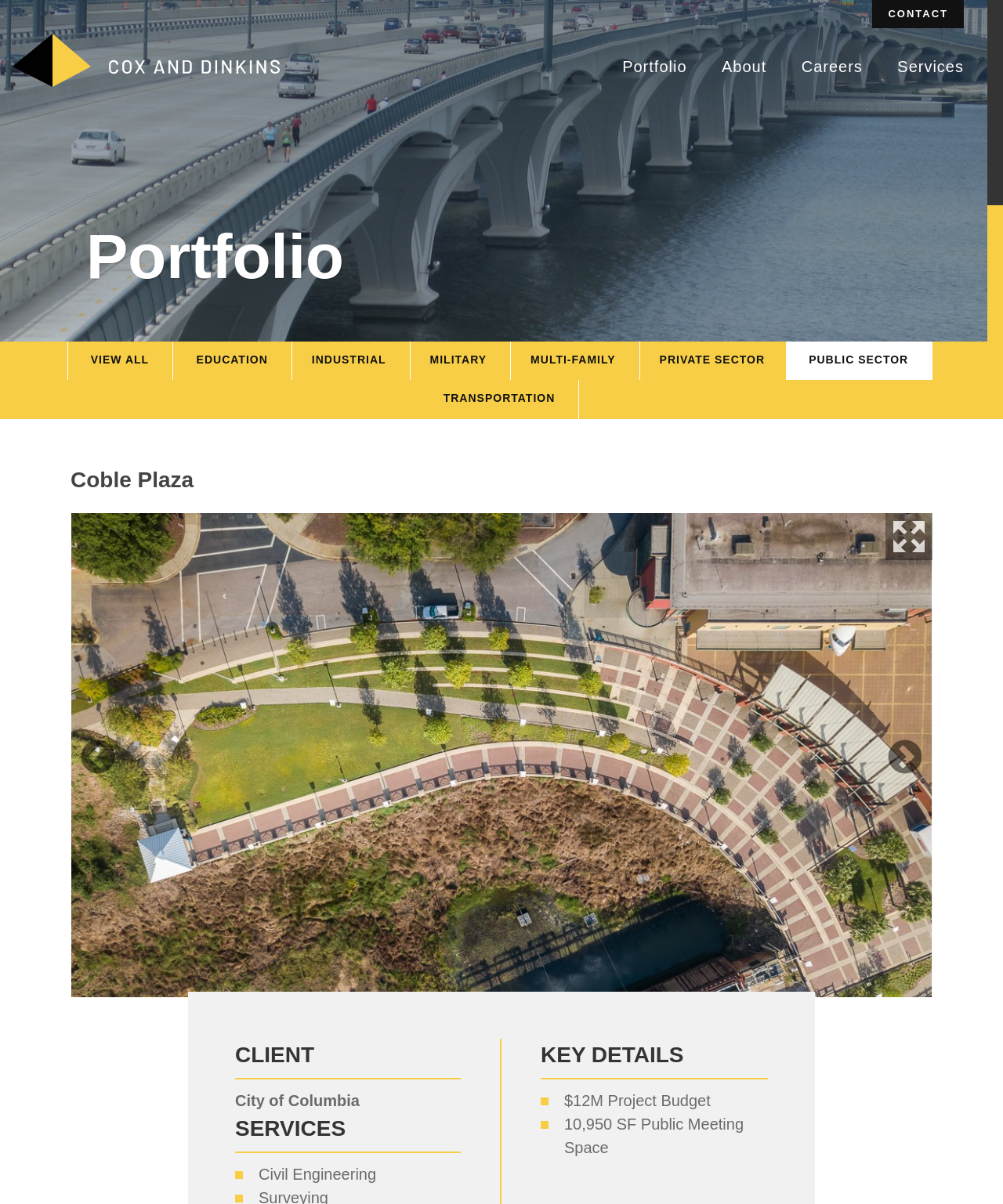What is the project budget?
Refer to the image and provide a thorough answer to the question.

The project budget can be found in the StaticText element '$12M Project Budget' with bounding box coordinates [0.562, 0.907, 0.708, 0.921].